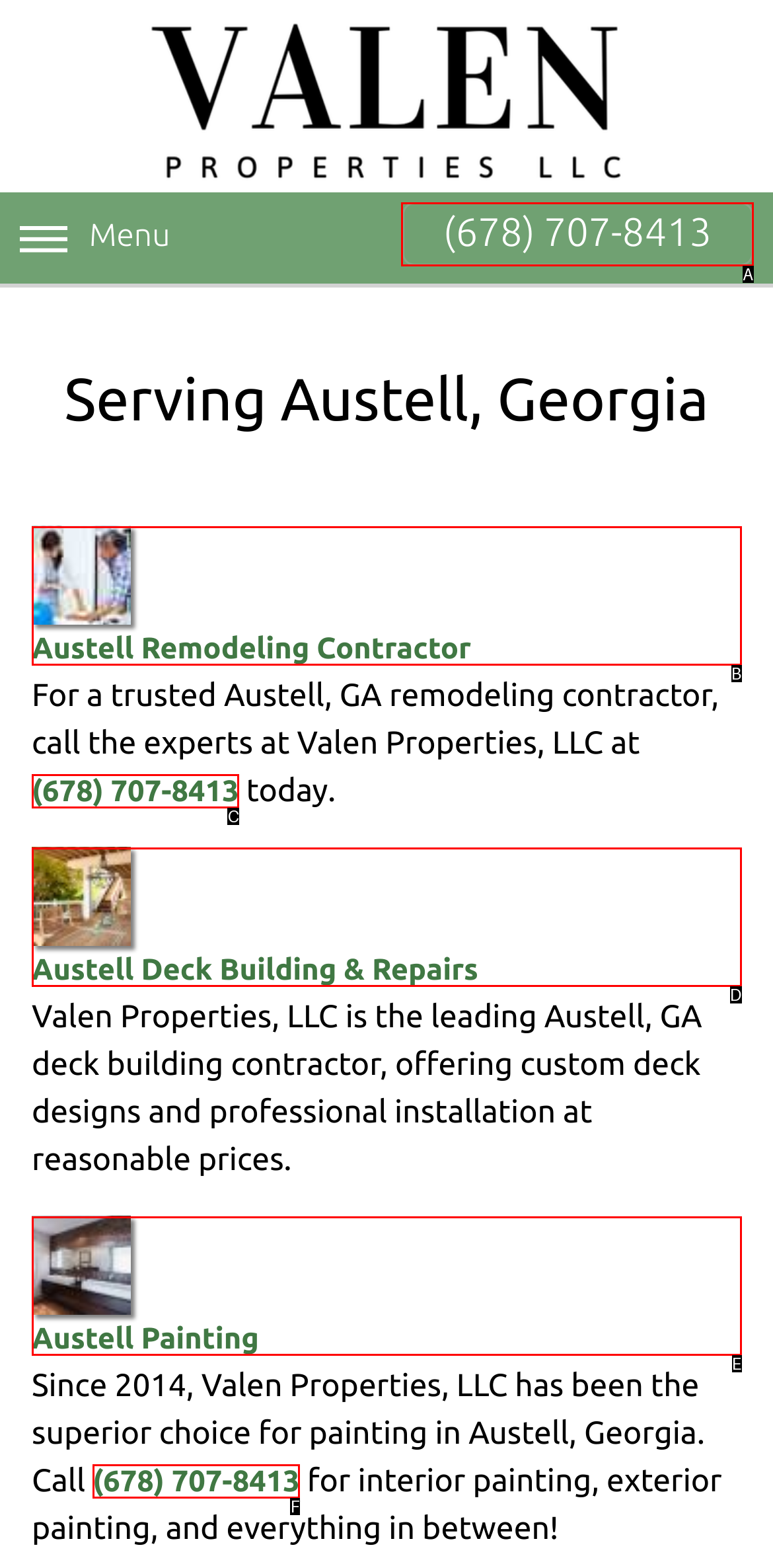Identify the letter of the UI element that fits the description: Austell Deck Building & Repairs
Respond with the letter of the option directly.

D